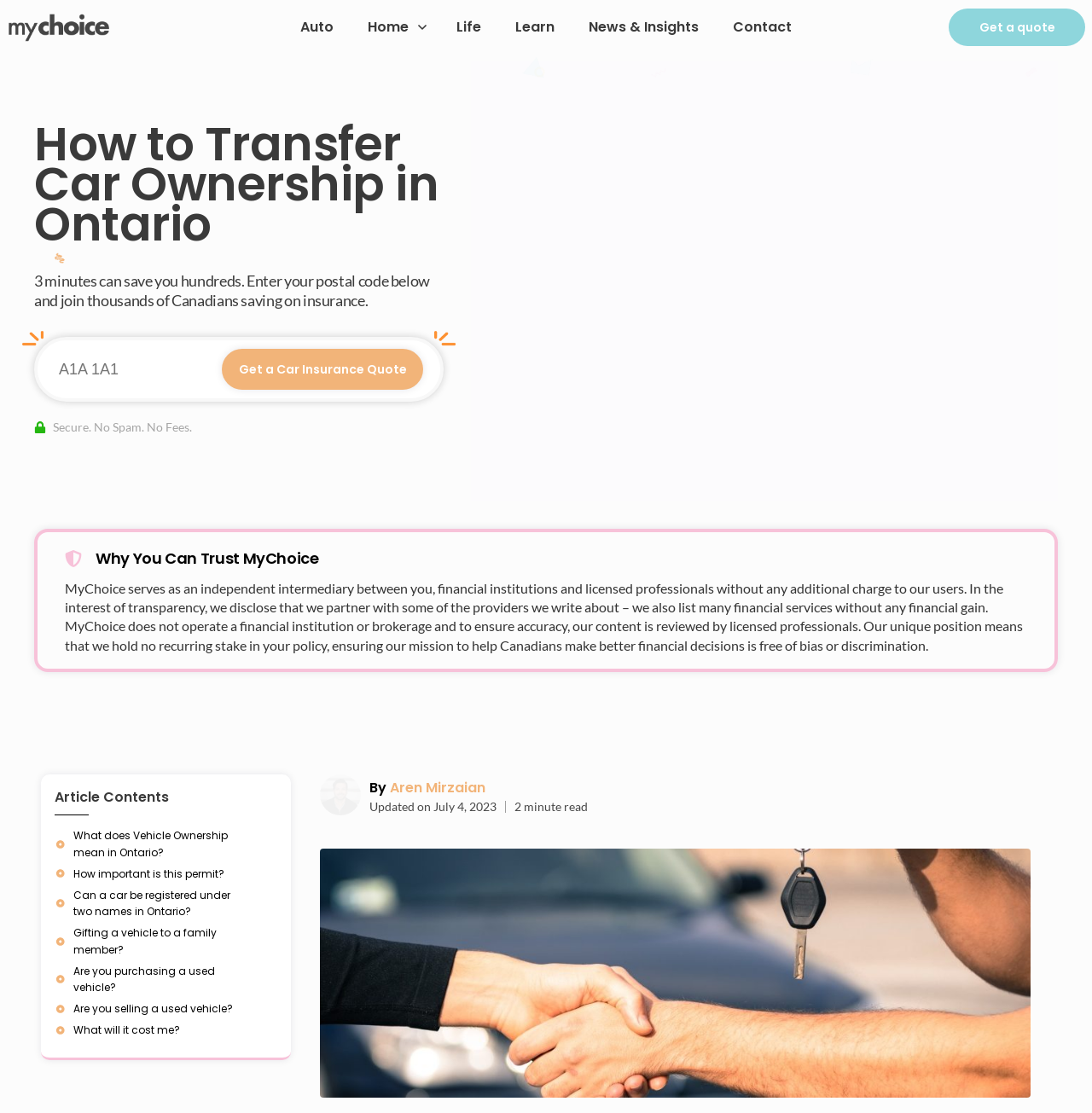Please identify the bounding box coordinates for the region that you need to click to follow this instruction: "Read the article 'What does Vehicle Ownership mean in Ontario?'".

[0.067, 0.744, 0.229, 0.773]